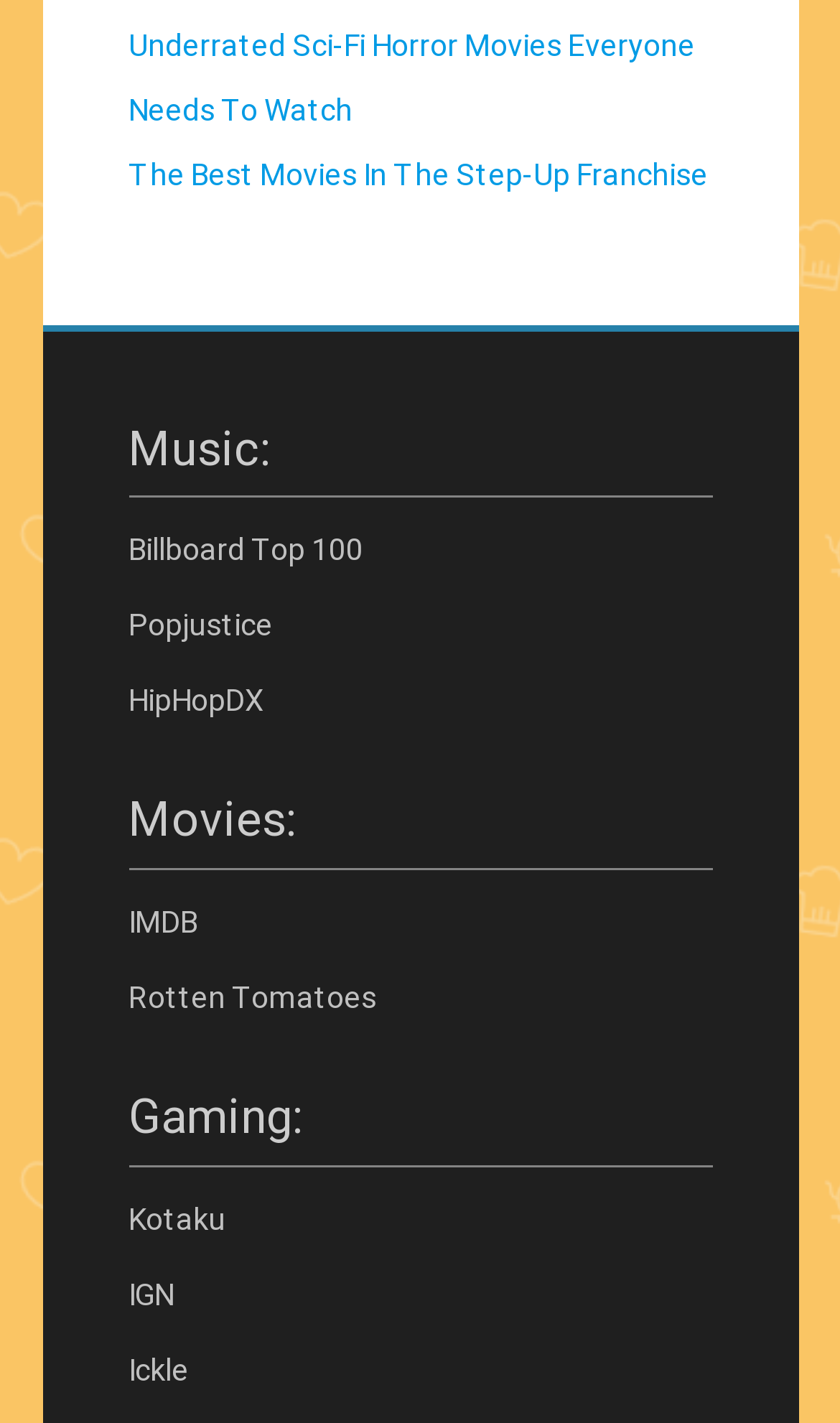Please specify the bounding box coordinates in the format (top-left x, top-left y, bottom-right x, bottom-right y), with values ranging from 0 to 1. Identify the bounding box for the UI component described as follows: Uncategorized

None